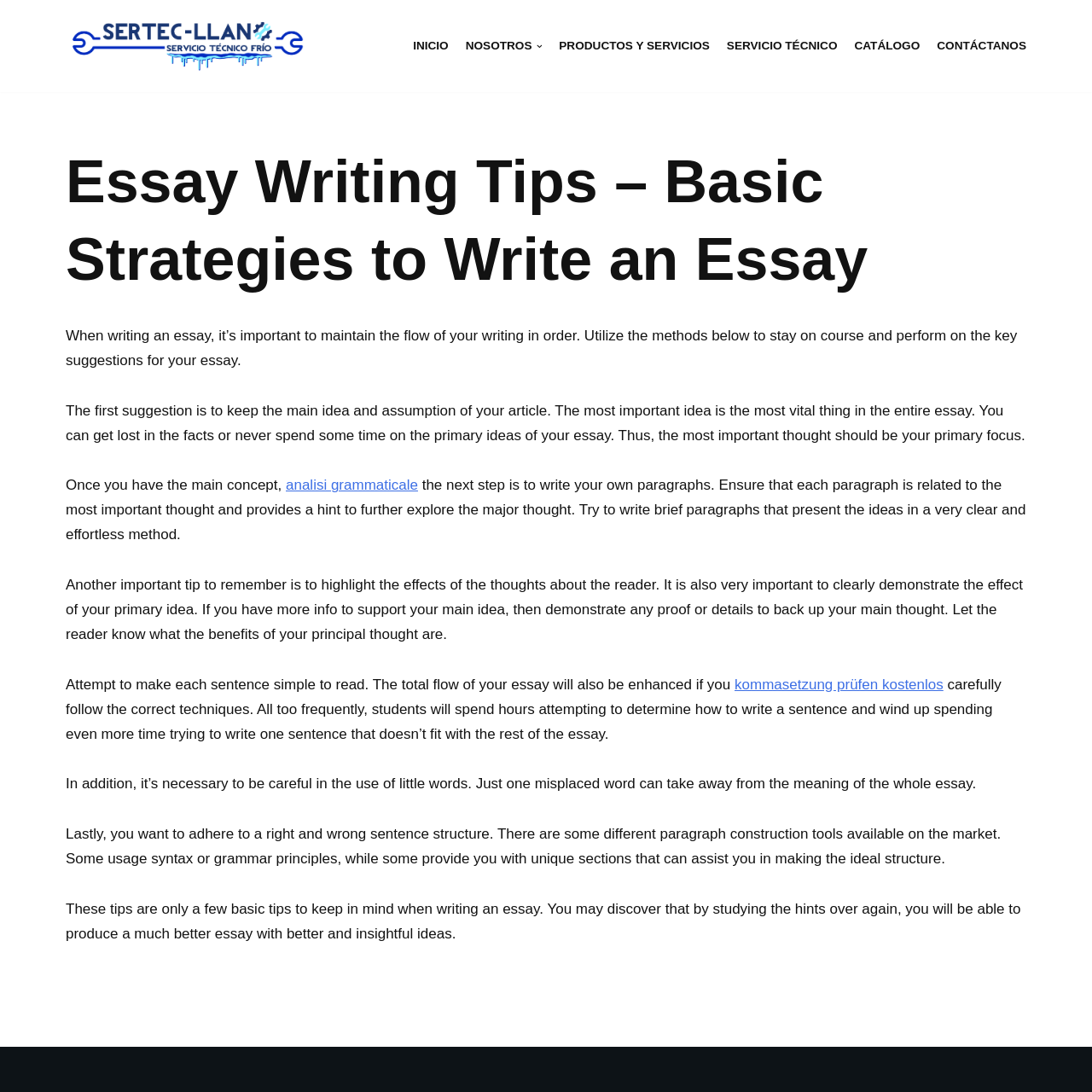Determine the bounding box for the described UI element: "Download the Syllabus".

None